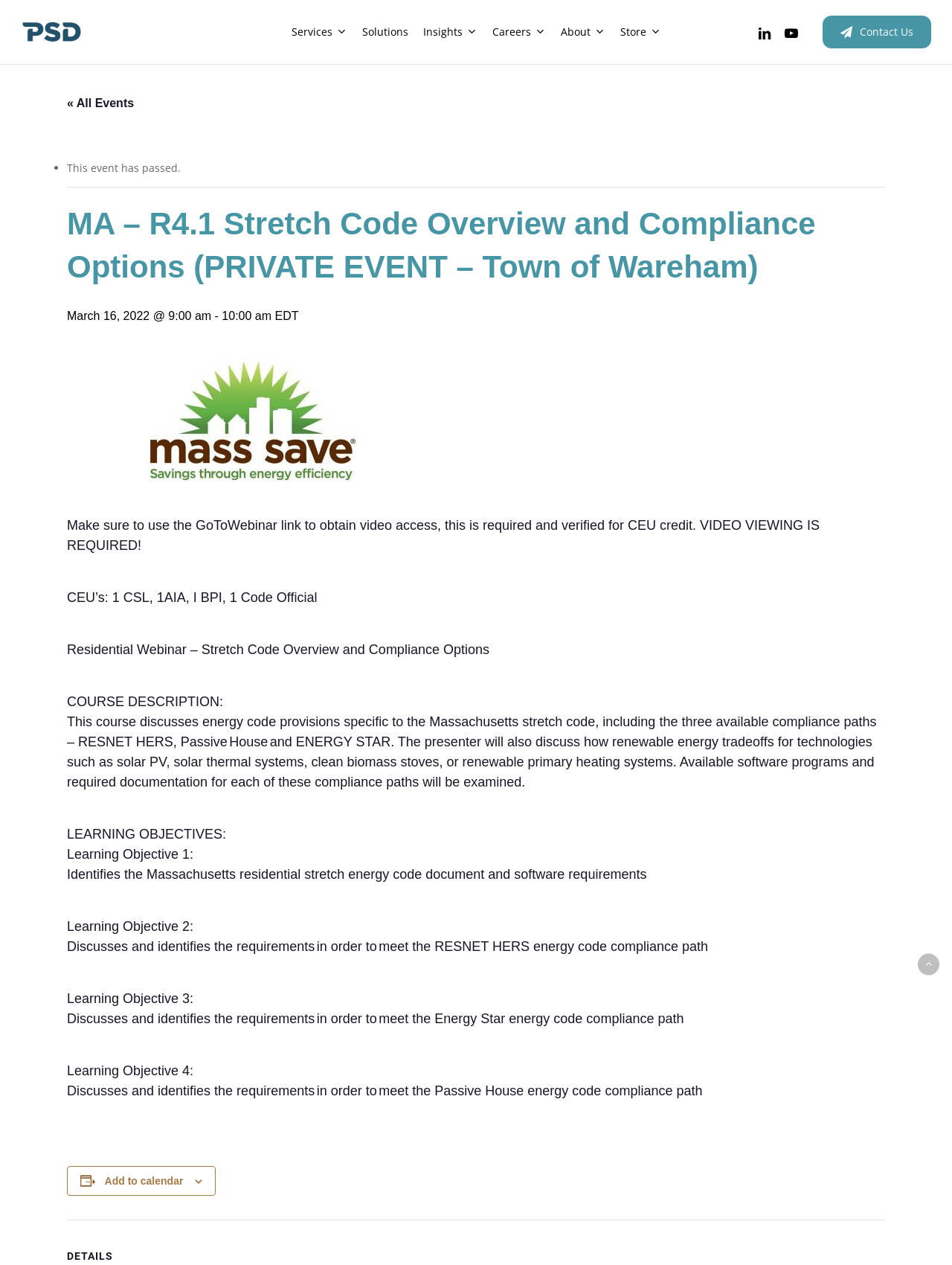Kindly determine the bounding box coordinates for the clickable area to achieve the given instruction: "Click on the 'Services' link".

[0.306, 0.019, 0.364, 0.031]